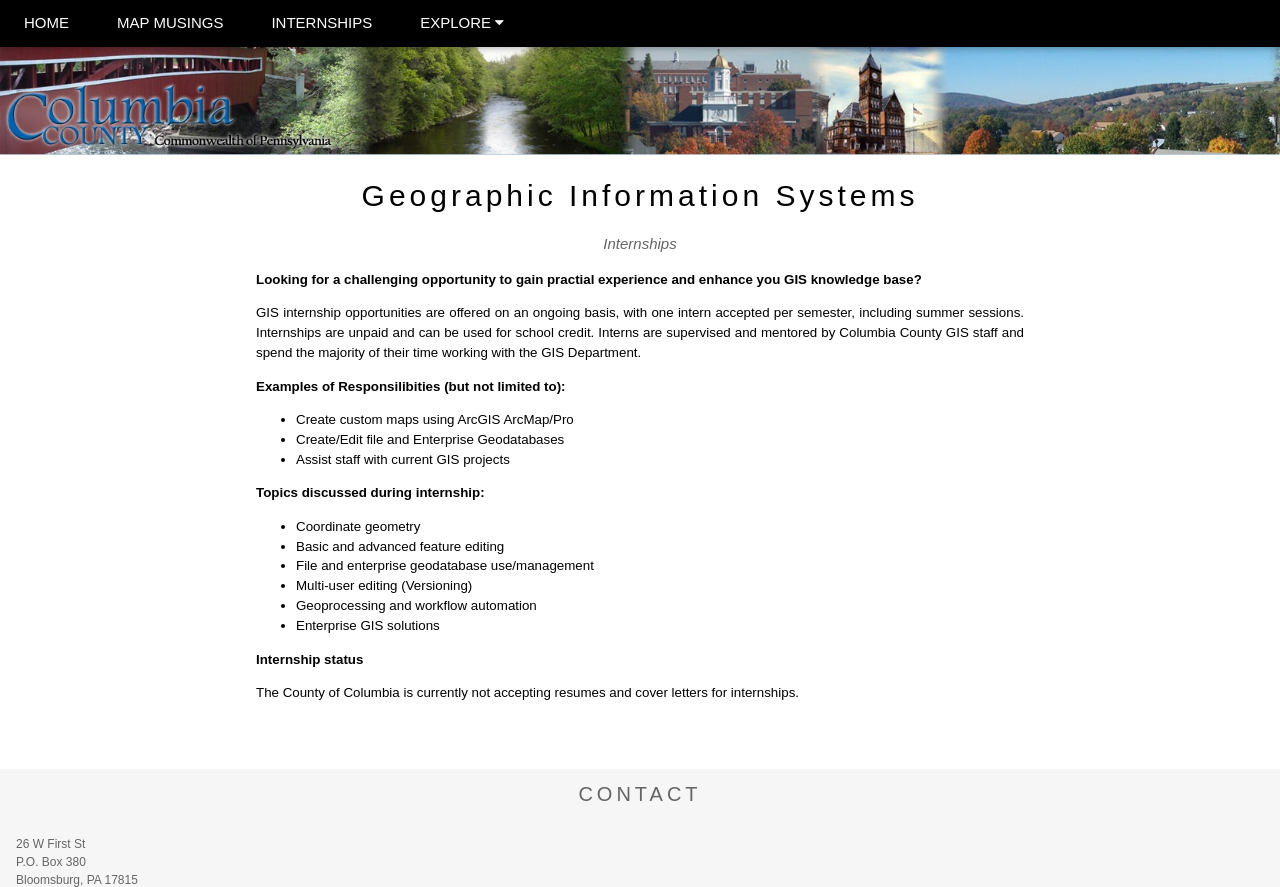Calculate the bounding box coordinates of the UI element given the description: "alt="Columbia County Header"".

[0.0, 0.102, 1.0, 0.121]